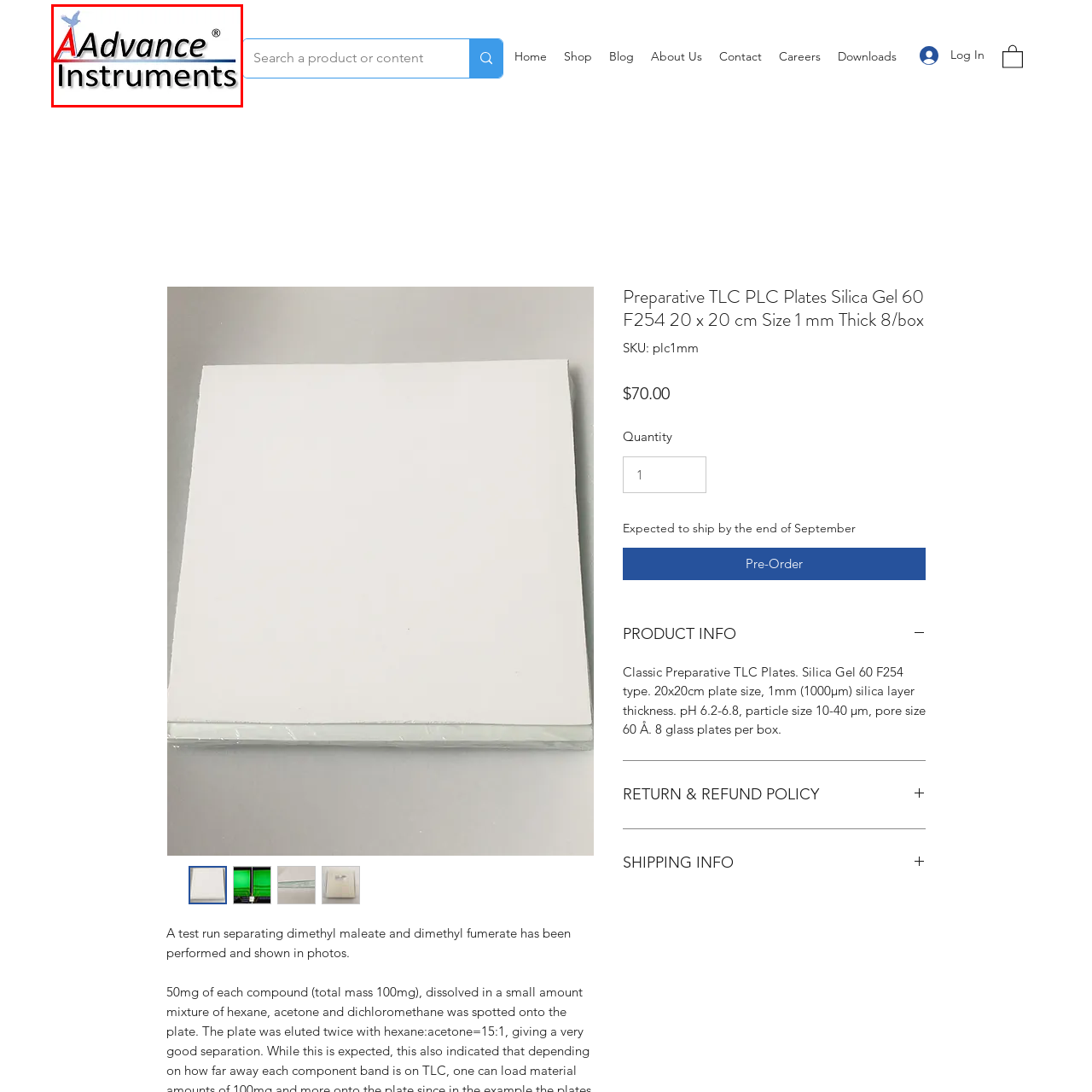What type of equipment does AAdvance Instruments provide?
Observe the part of the image inside the red bounding box and answer the question concisely with one word or a short phrase.

Scientific and laboratory